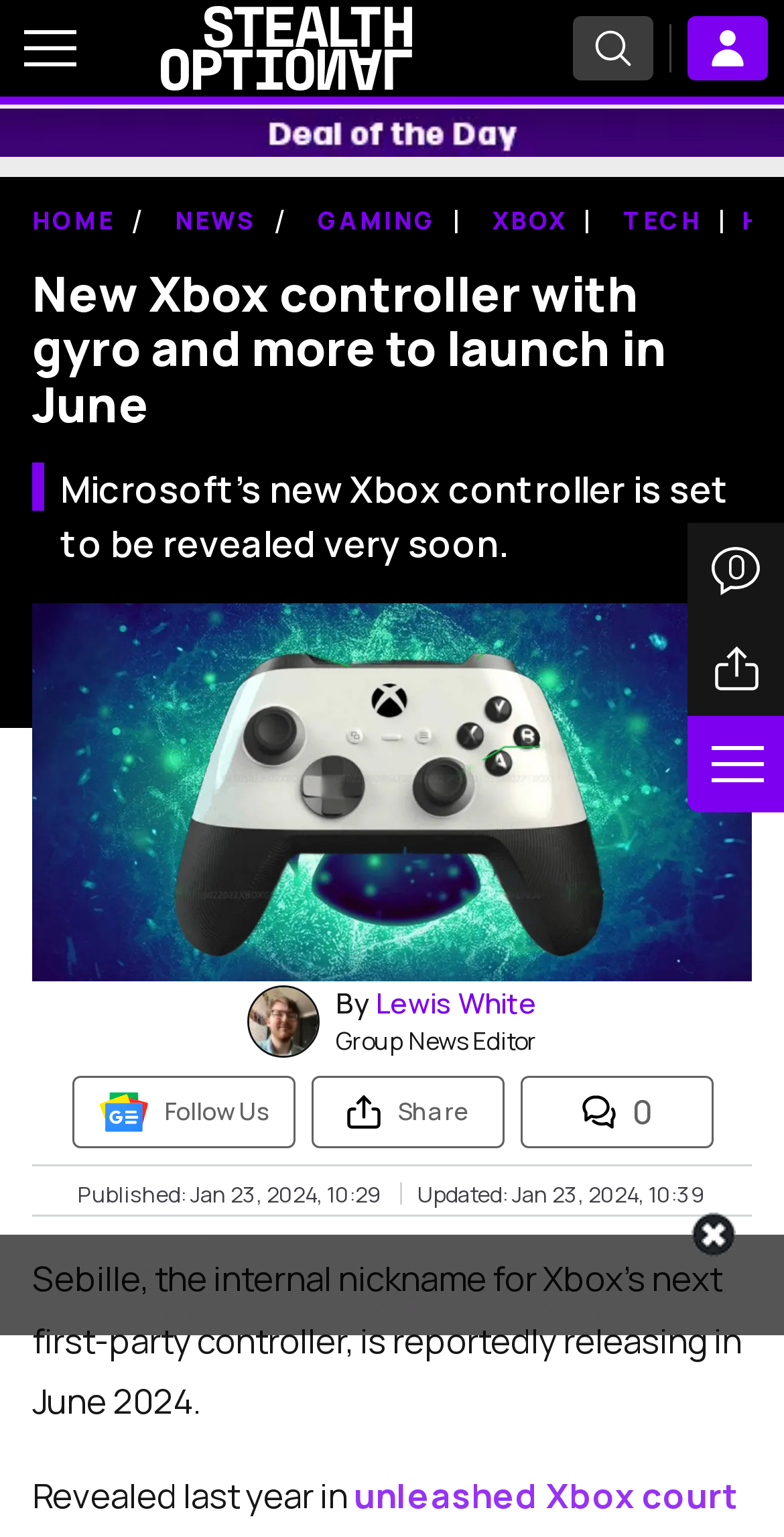Locate the bounding box coordinates of the clickable region to complete the following instruction: "Go to HOME page."

[0.041, 0.126, 0.167, 0.162]